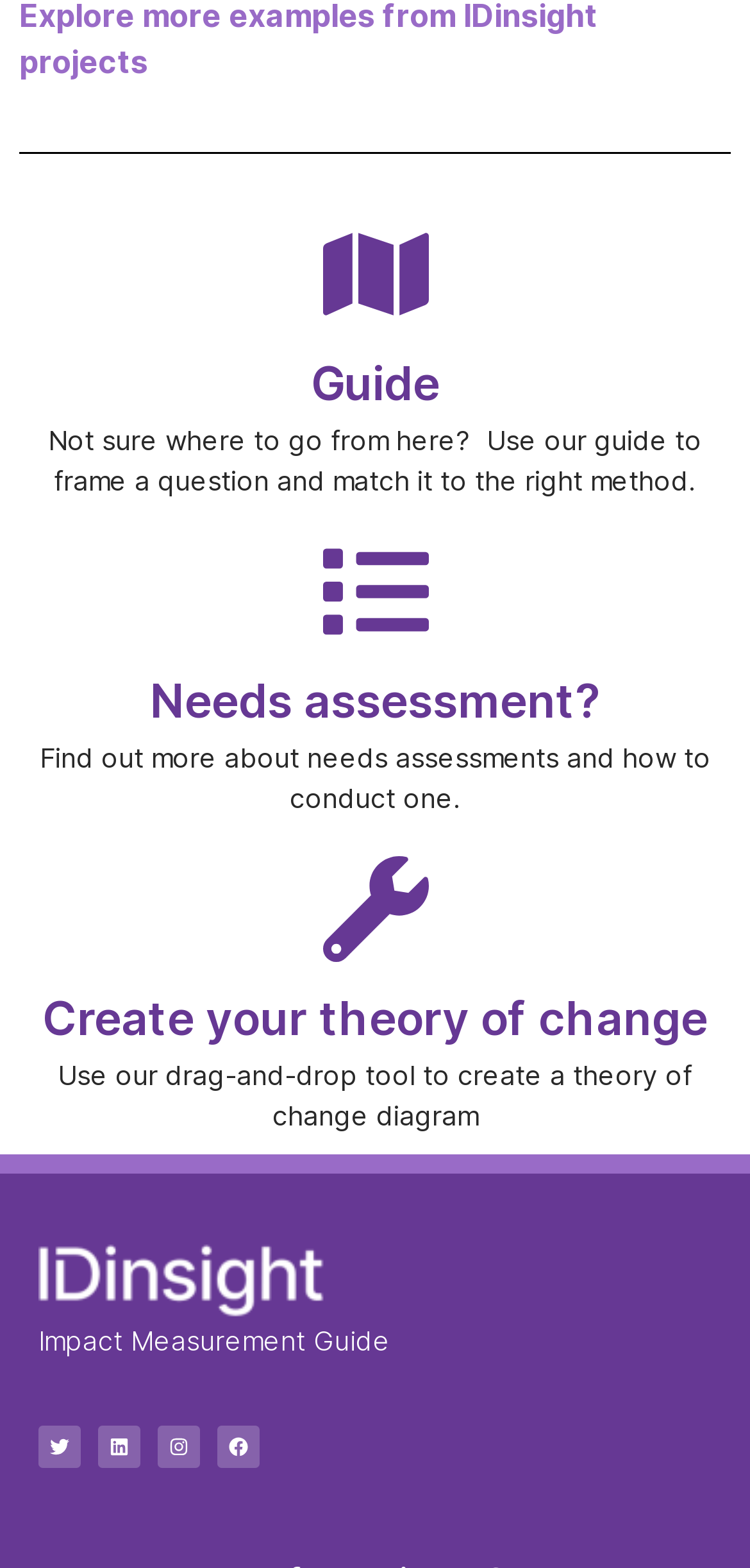Using the elements shown in the image, answer the question comprehensively: What is the third option in the guide?

The third option in the guide is 'Create your theory of change', as indicated by the heading 'Create your theory of change' at the middle of the page.